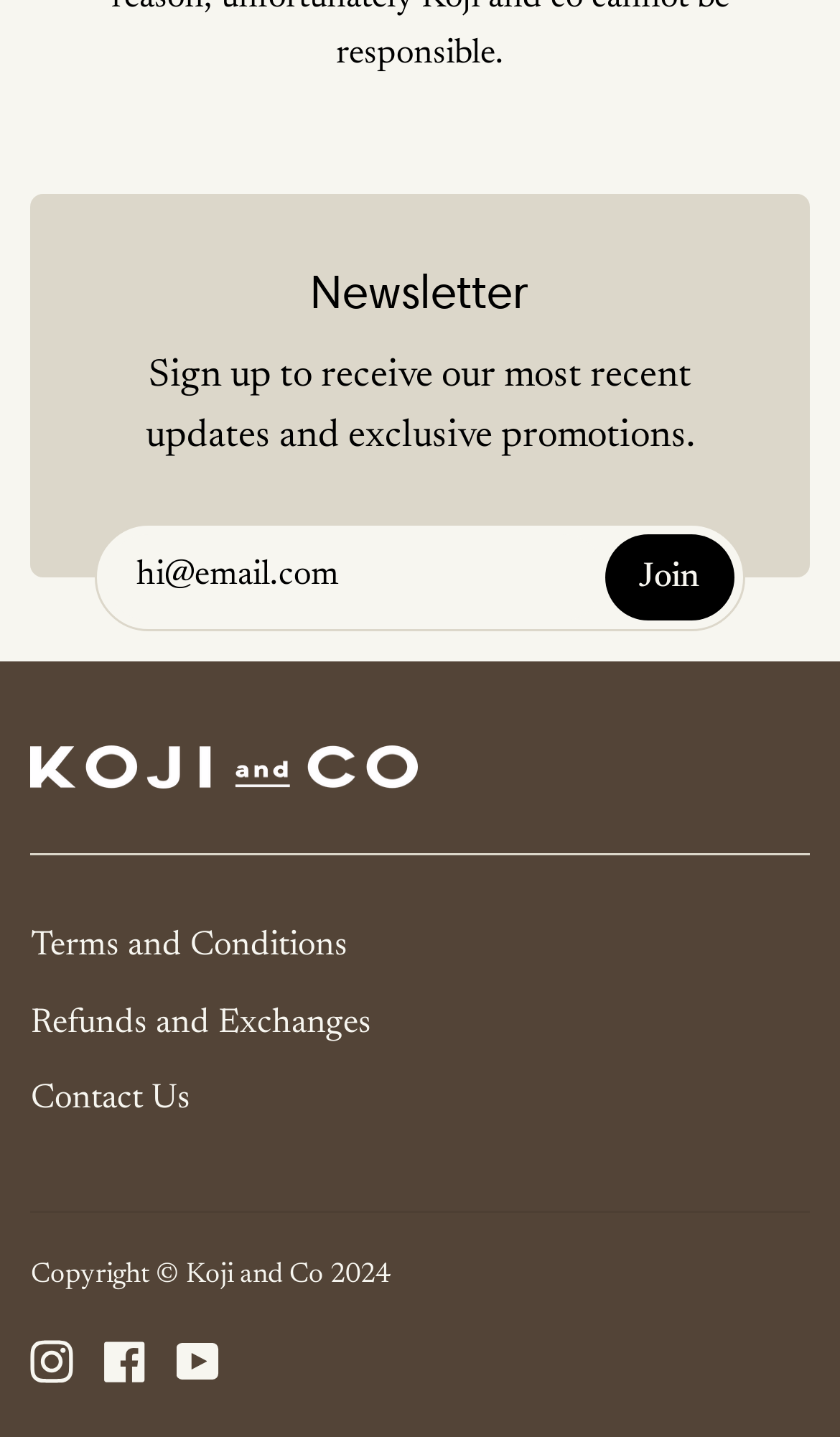What is the required information to join the newsletter?
Carefully examine the image and provide a detailed answer to the question.

The required information to join the newsletter can be inferred from the textbox with the placeholder 'hi@email.com' which is located below the static text 'Sign up to receive our most recent updates and exclusive promotions.'. This suggests that an email address is required to join the newsletter.